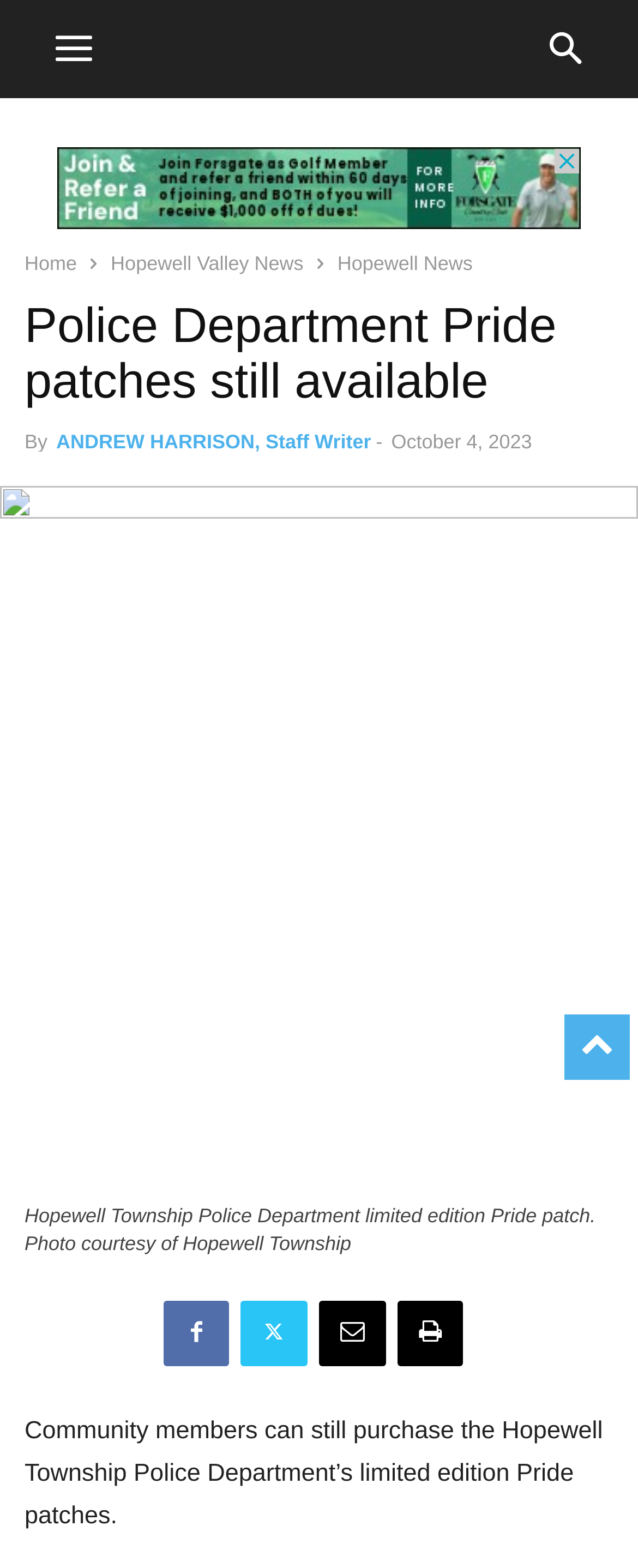Bounding box coordinates must be specified in the format (top-left x, top-left y, bottom-right x, bottom-right y). All values should be floating point numbers between 0 and 1. What are the bounding box coordinates of the UI element described as: ANDREW HARRISON, Staff Writer

[0.088, 0.274, 0.582, 0.289]